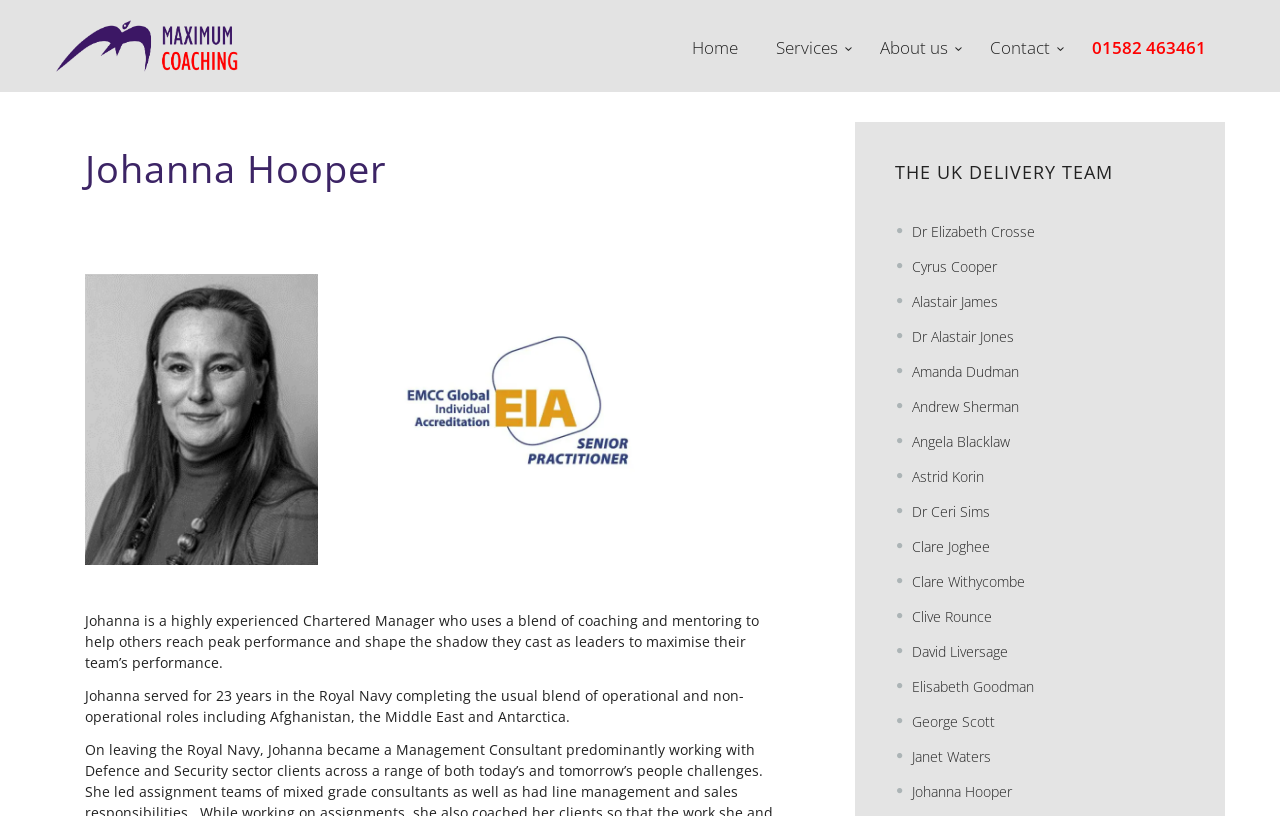Please analyze the image and give a detailed answer to the question:
What is Johanna's profession?

Based on the webpage, Johanna is described as a highly experienced Chartered Manager who uses a blend of coaching and mentoring to help others reach peak performance, which indicates that her profession is an executive coach.